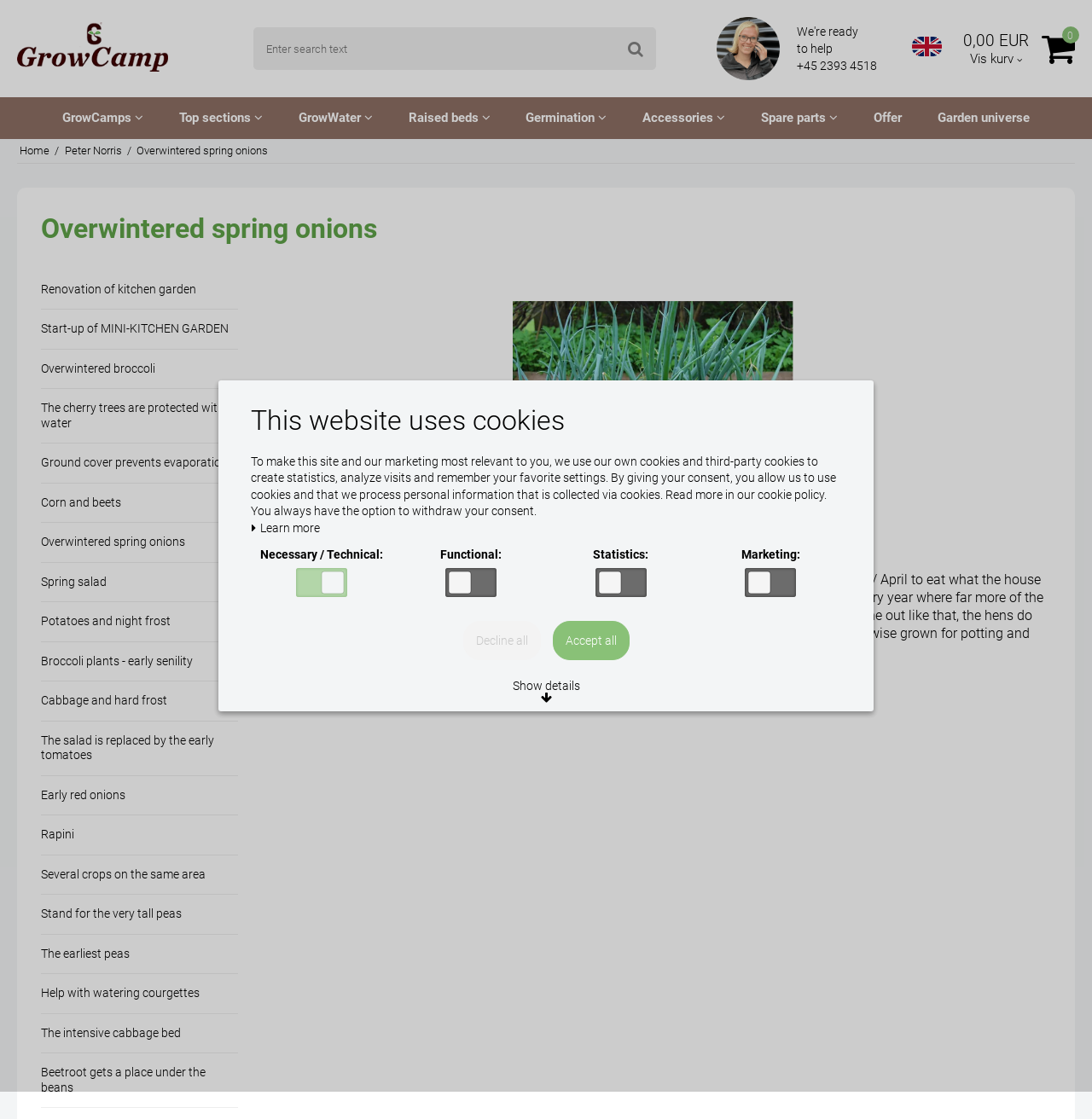Given the element description The intensive cabbage bed, predict the bounding box coordinates for the UI element in the webpage screenshot. The format should be (top-left x, top-left y, bottom-right x, bottom-right y), and the values should be between 0 and 1.

[0.038, 0.906, 0.218, 0.941]